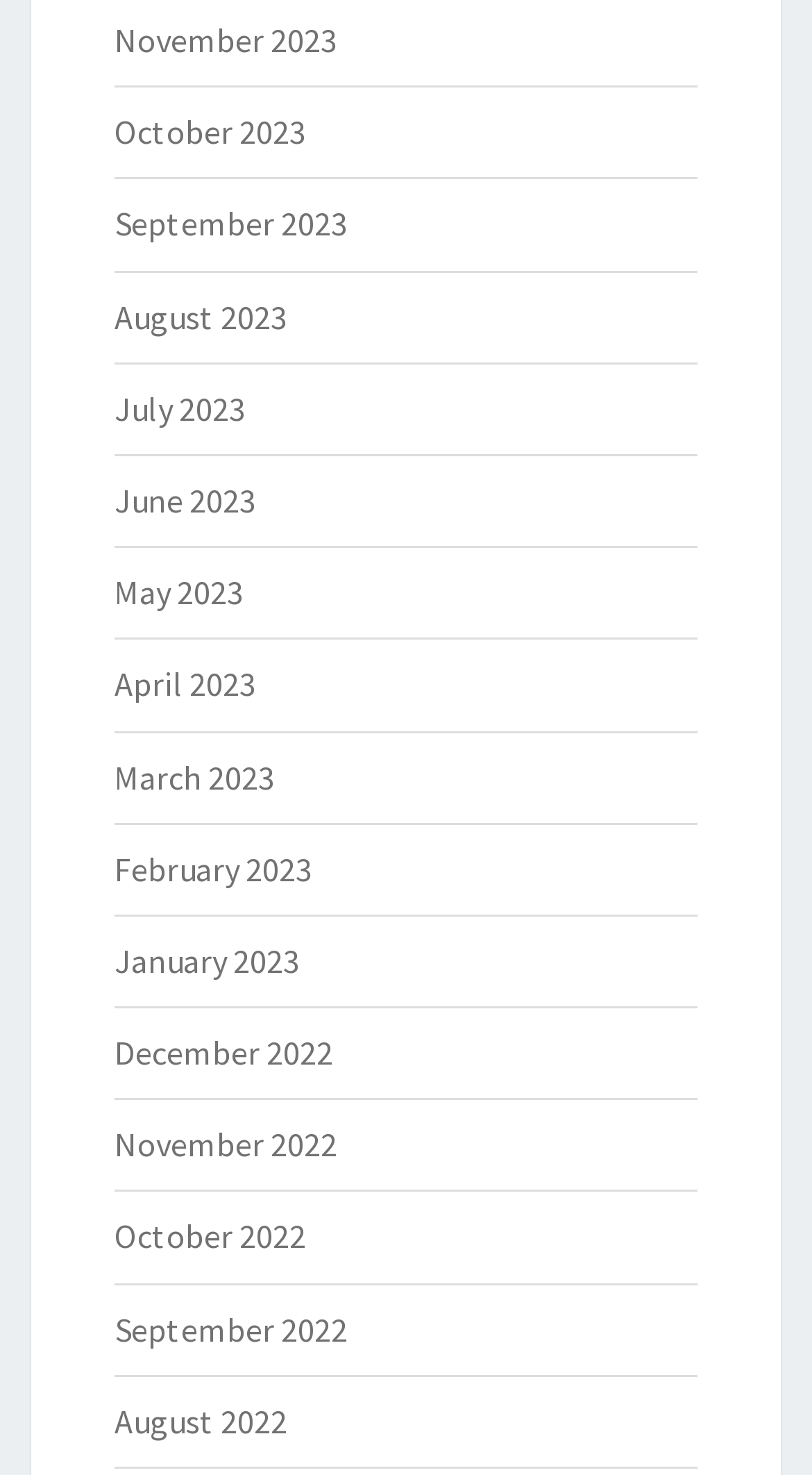Indicate the bounding box coordinates of the element that must be clicked to execute the instruction: "view November 2023". The coordinates should be given as four float numbers between 0 and 1, i.e., [left, top, right, bottom].

[0.141, 0.013, 0.415, 0.041]